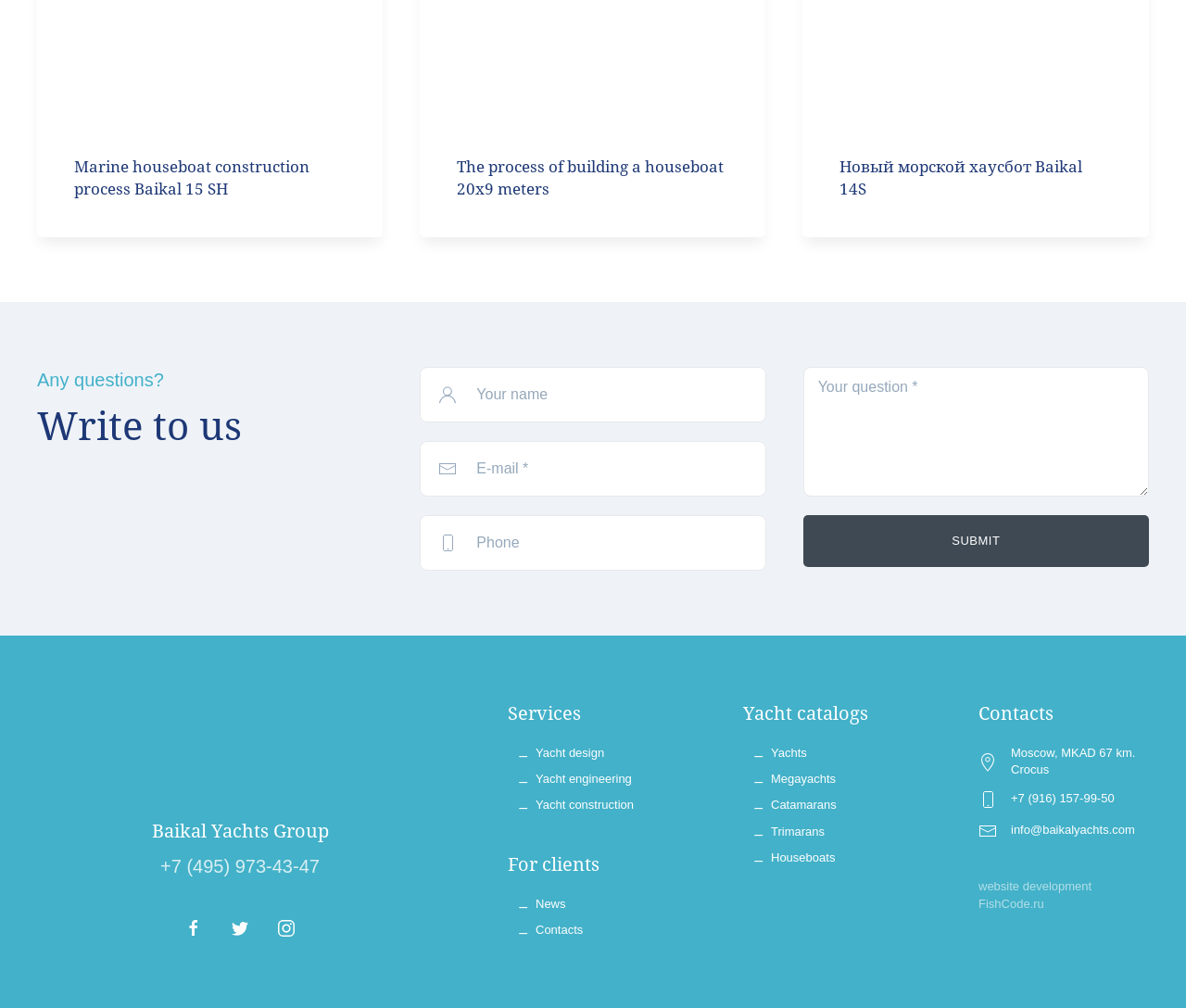Identify the bounding box coordinates of the area you need to click to perform the following instruction: "Write your name".

[0.354, 0.364, 0.646, 0.419]